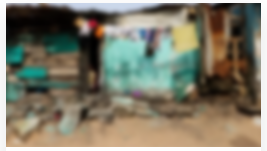What is the purpose of the Waste-to-Energy Project? Examine the screenshot and reply using just one word or a brief phrase.

Improving livelihoods and climate resilience